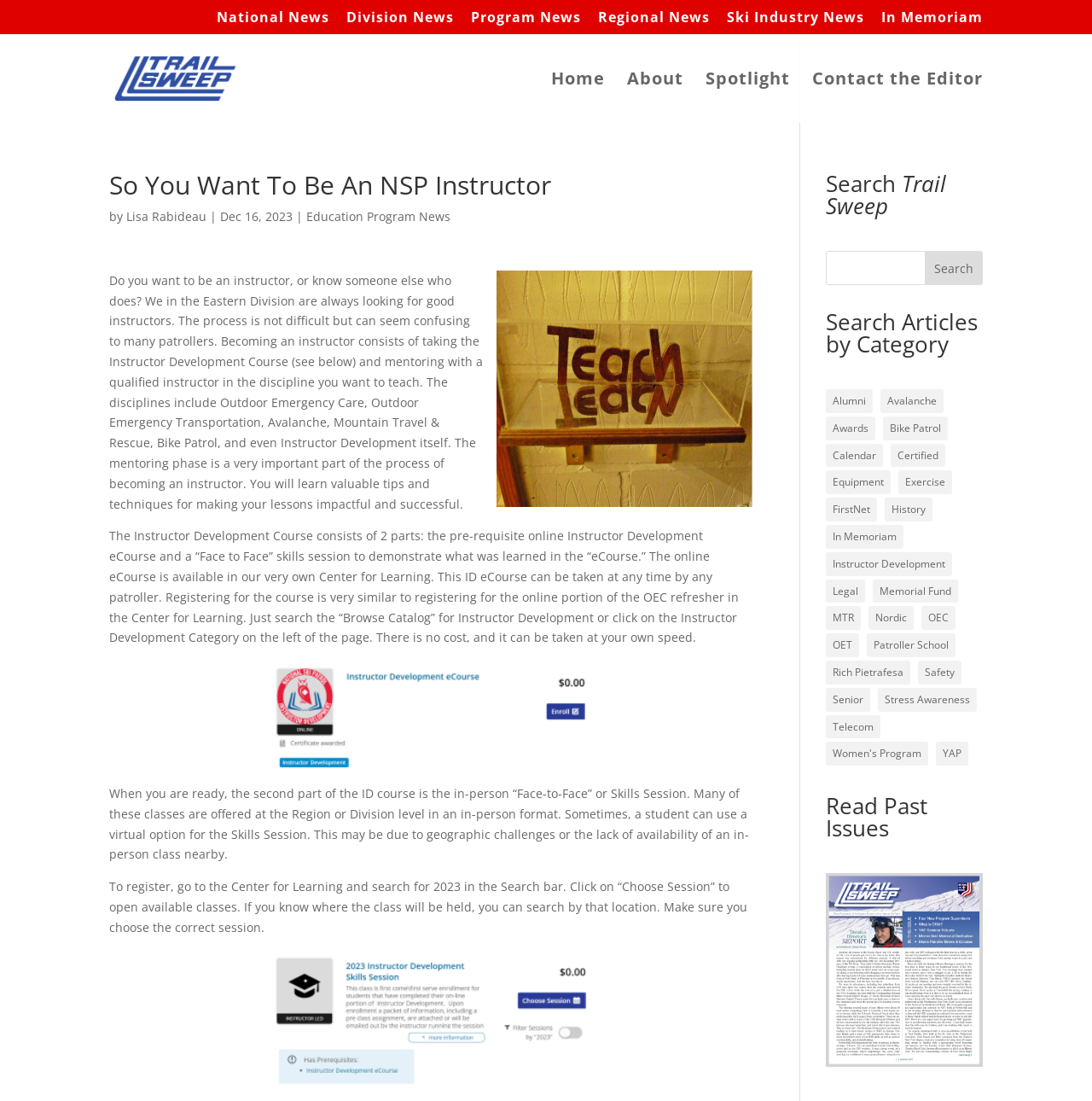Find the bounding box coordinates of the element to click in order to complete this instruction: "Click on National News". The bounding box coordinates must be four float numbers between 0 and 1, denoted as [left, top, right, bottom].

[0.198, 0.009, 0.302, 0.031]